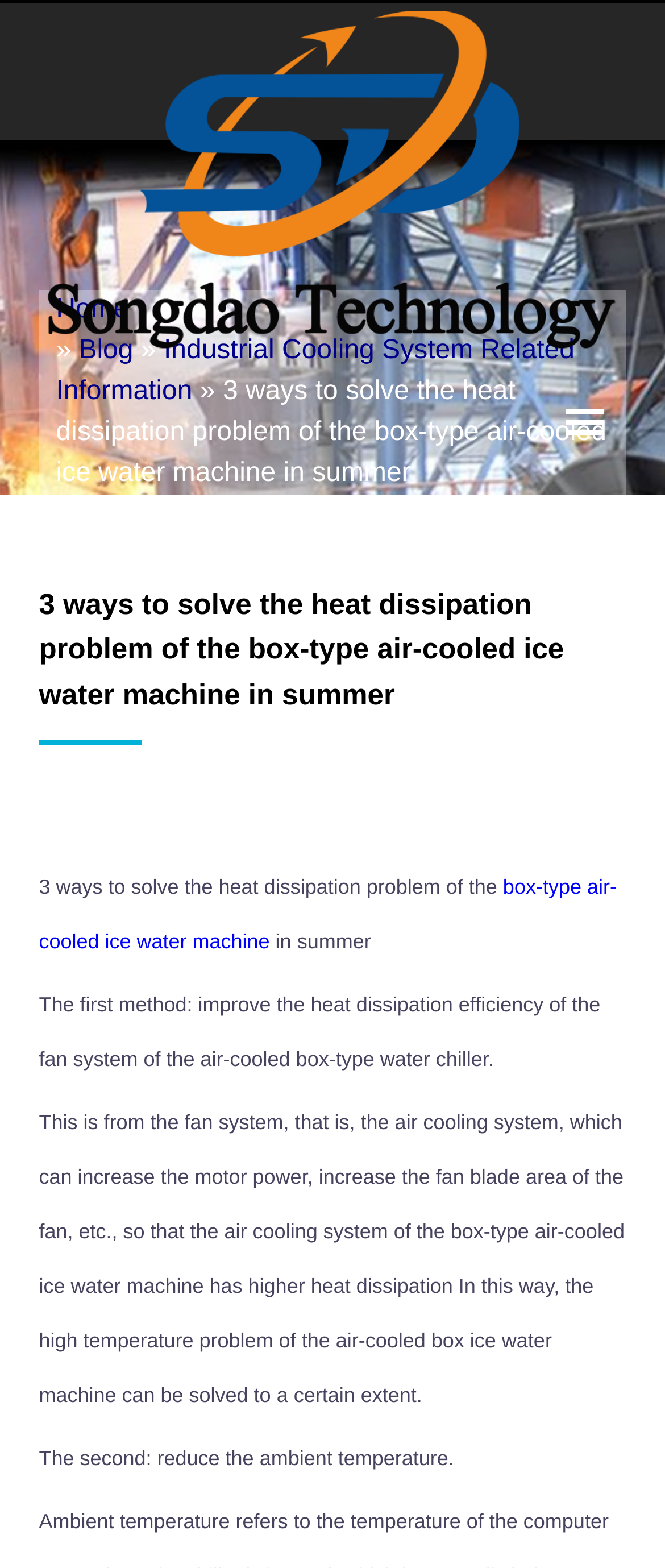What is the purpose of improving the fan system efficiency?
Provide a one-word or short-phrase answer based on the image.

Solve high temperature problem